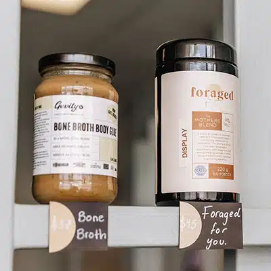Create a vivid and detailed description of the image.

The image features two nutritious products displayed prominently on a shelf. On the left, there is a jar of "Bone Broth Body Cure" from a brand labeled "Gravity," showcasing its rich and hearty contents aimed at promoting health and wellness. The jar is designed with a clear label that provides essential information about the product, including its ingredients and benefits.

To the right, there is a sleek black container labeled "foraged," specifically identified as a "Mother's Blend." This product emphasizes natural, wholesome ingredients, catering to those seeking healthy dietary options. A small tag affixed to each product highlights their names: “Bone Broth” for the jar and “Foraged for you” for the black container, enhancing the appeal to potential customers interested in personalized, nutritious choices.

This display not only emphasizes the importance of nutrition but also reflects a modern approach to health through carefully curated products.